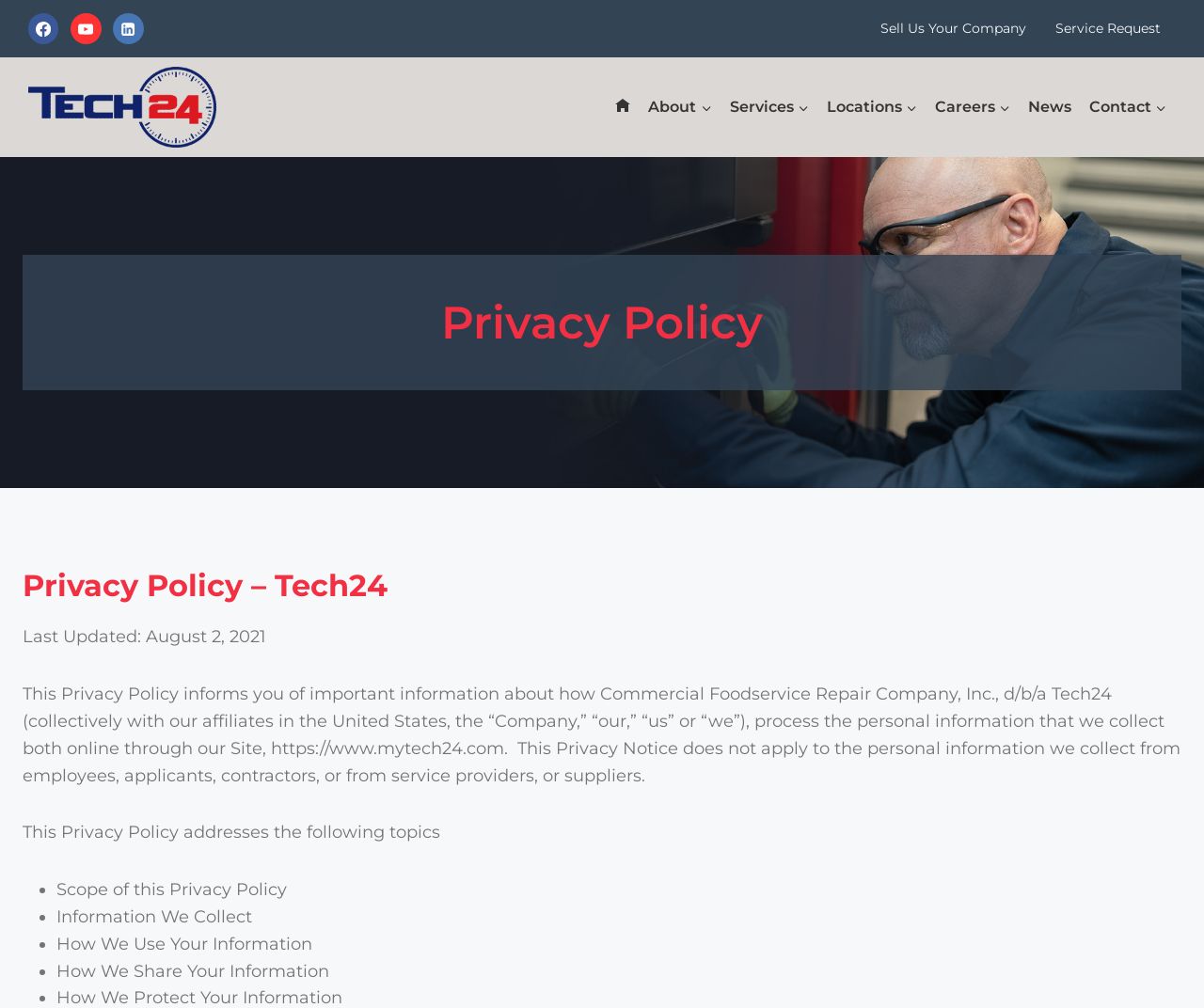Elaborate on the different components and information displayed on the webpage.

The webpage is about the Privacy Policy of Tech24, a company that provides commercial foodservice repair services. At the top left corner, there are three social media links: Facebook, YouTube, and Linkedin, each accompanied by an image. Below these links, there is a secondary navigation menu with two options: "Sell Us Your Company" and "Service Request". 

To the right of the social media links, there is a Tech24 logo, which is also a link. Below the logo, there is a primary navigation menu with seven options: an empty link, "About", "Services", "Locations", "Careers", "News", and "Contact". 

The main content of the page is divided into sections, starting with a heading "Privacy Policy" followed by a subheading "Privacy Policy – Tech24" and a note about the last update date. The policy text is divided into sections, each with a heading and a list of bullet points. The sections cover topics such as the scope of the policy, information collected, how the information is used, and how it is shared.